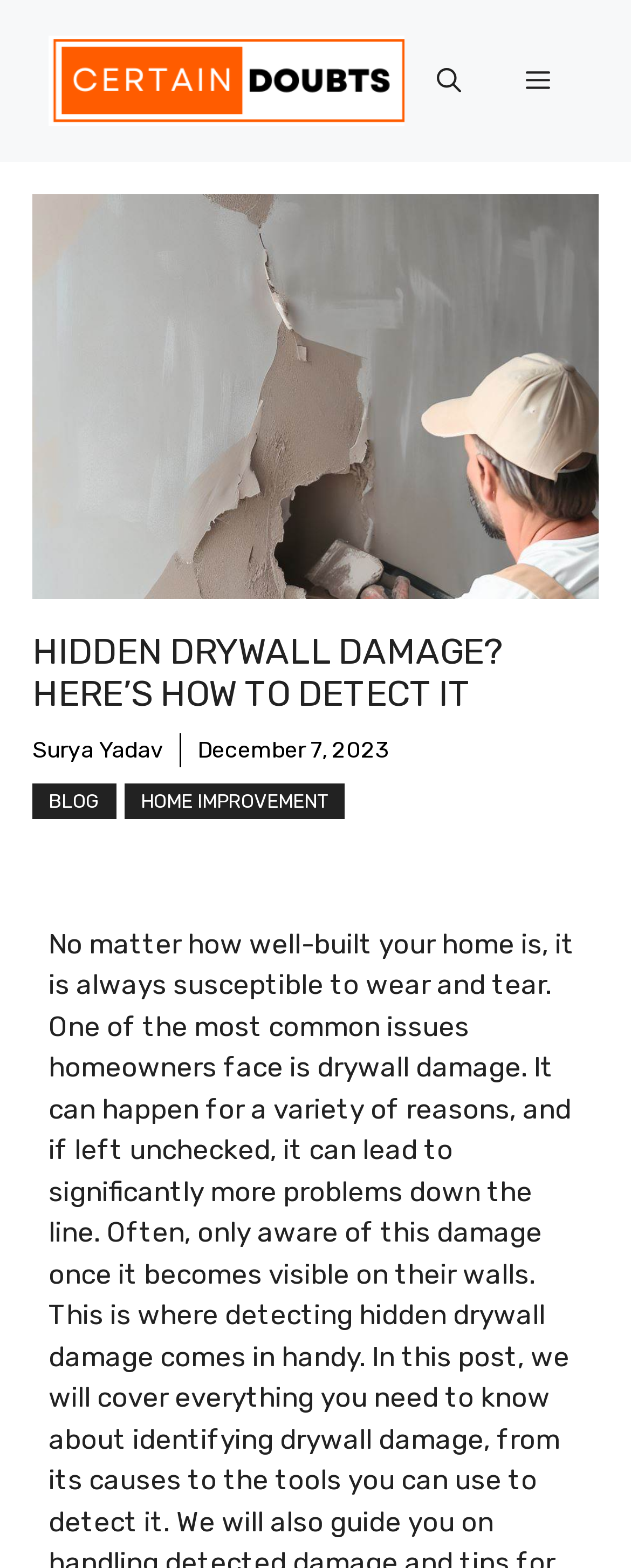Explain in detail what you observe on this webpage.

The webpage appears to be a blog post about detecting drywall damage in homes. At the top of the page, there is a banner that spans the entire width, containing a link to the website "Certain Doubts" and an image with the same name. To the right of the banner, there is a navigation section with a mobile toggle button, a search button, and a menu button that controls the primary menu.

Below the banner, there is a large heading that reads "HIDDEN DRYWALL DAMAGE? HERE’S HOW TO DETECT IT". Underneath the heading, there is a link to the author's name, "Surya Yadav", and a timestamp indicating that the post was published on December 7, 2023.

To the right of the author's name and timestamp, there are two links: "BLOG" and "HOME IMPROVEMENT". These links are likely categories or tags related to the blog post.

The main content of the page is accompanied by a large figure or image that takes up most of the width of the page, situated below the heading and links. The image is not described, but it likely illustrates the topic of drywall damage.

Overall, the webpage has a simple and organized layout, with clear headings and concise text. The use of images and links adds visual interest and provides additional context to the blog post.